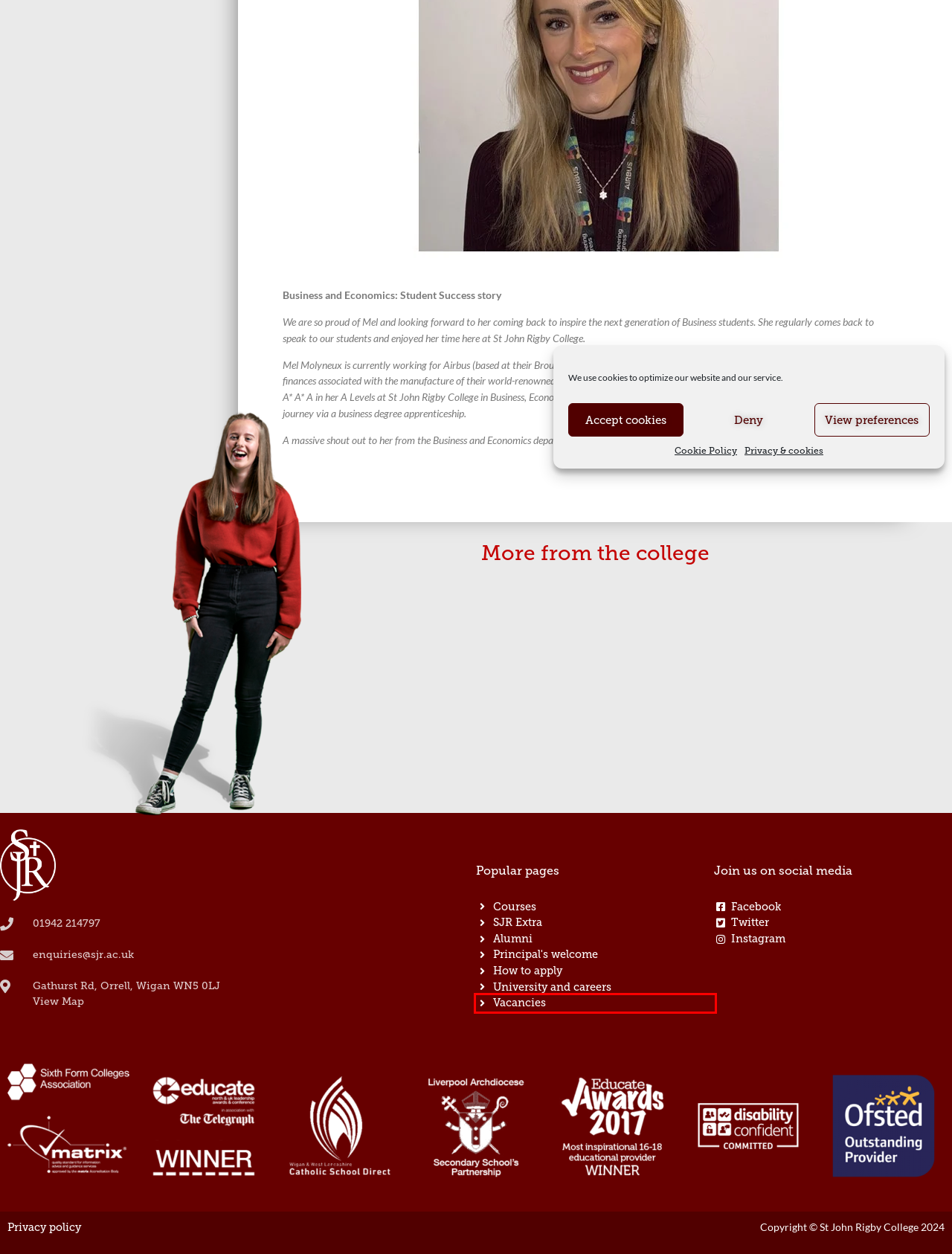You have a screenshot showing a webpage with a red bounding box around a UI element. Choose the webpage description that best matches the new page after clicking the highlighted element. Here are the options:
A. Cookie Policy (UK) - St John Rigby College
B. Wigan and West Lancashire Catholic School Direct
C. Vacancies Archive - St John Rigby College
D. Principal's welcome - St John Rigby College
E. Privacy & cookies - St John Rigby College
F. How to apply - St John Rigby College
G. Welcome to St John Rigby College, Sixth Form, Wigan - St John Rigby College
H. Make a difference - St John Rigby College

C